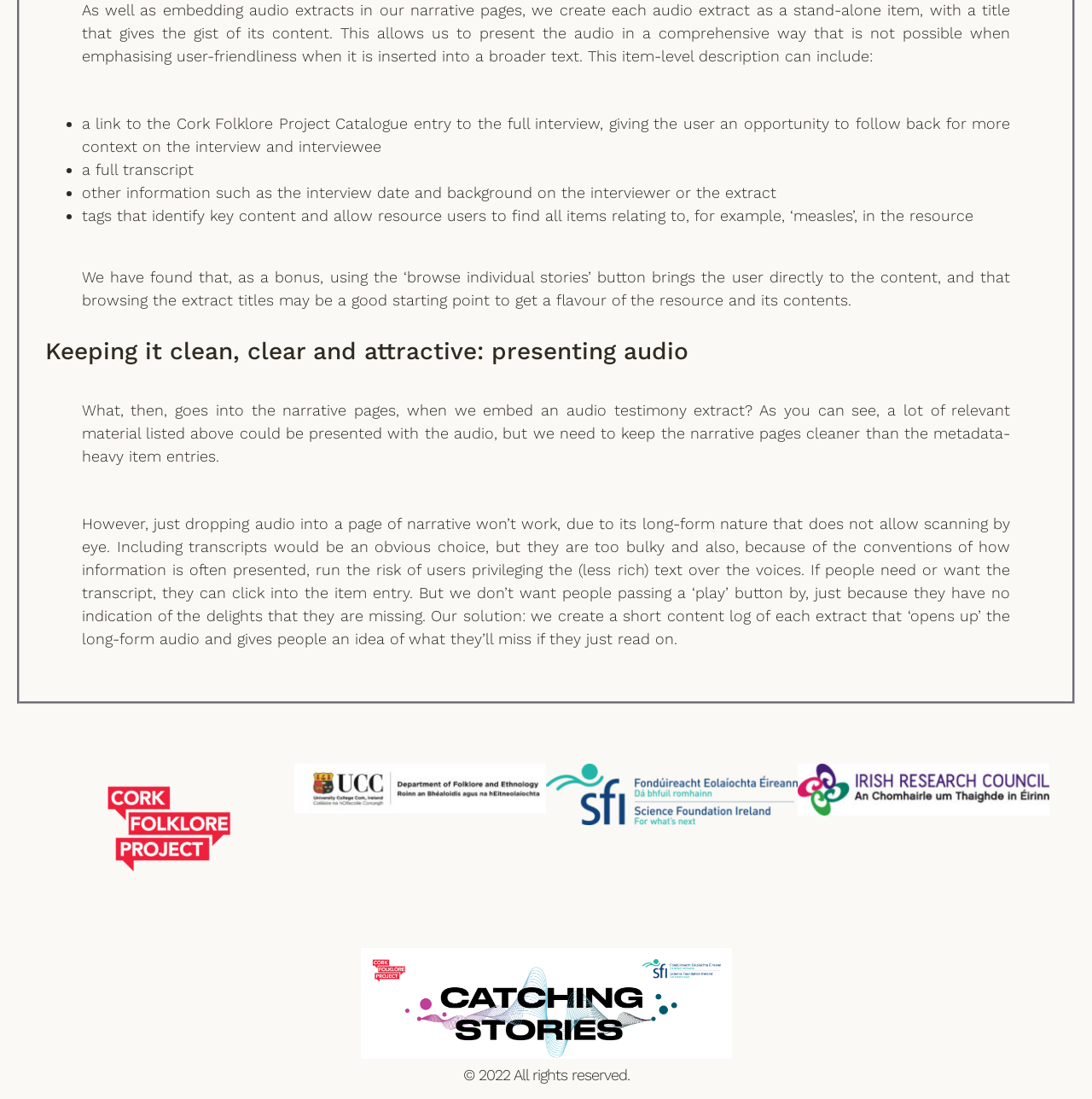What is the benefit of using the 'browse individual stories' button? Look at the image and give a one-word or short phrase answer.

it brings the user directly to the content